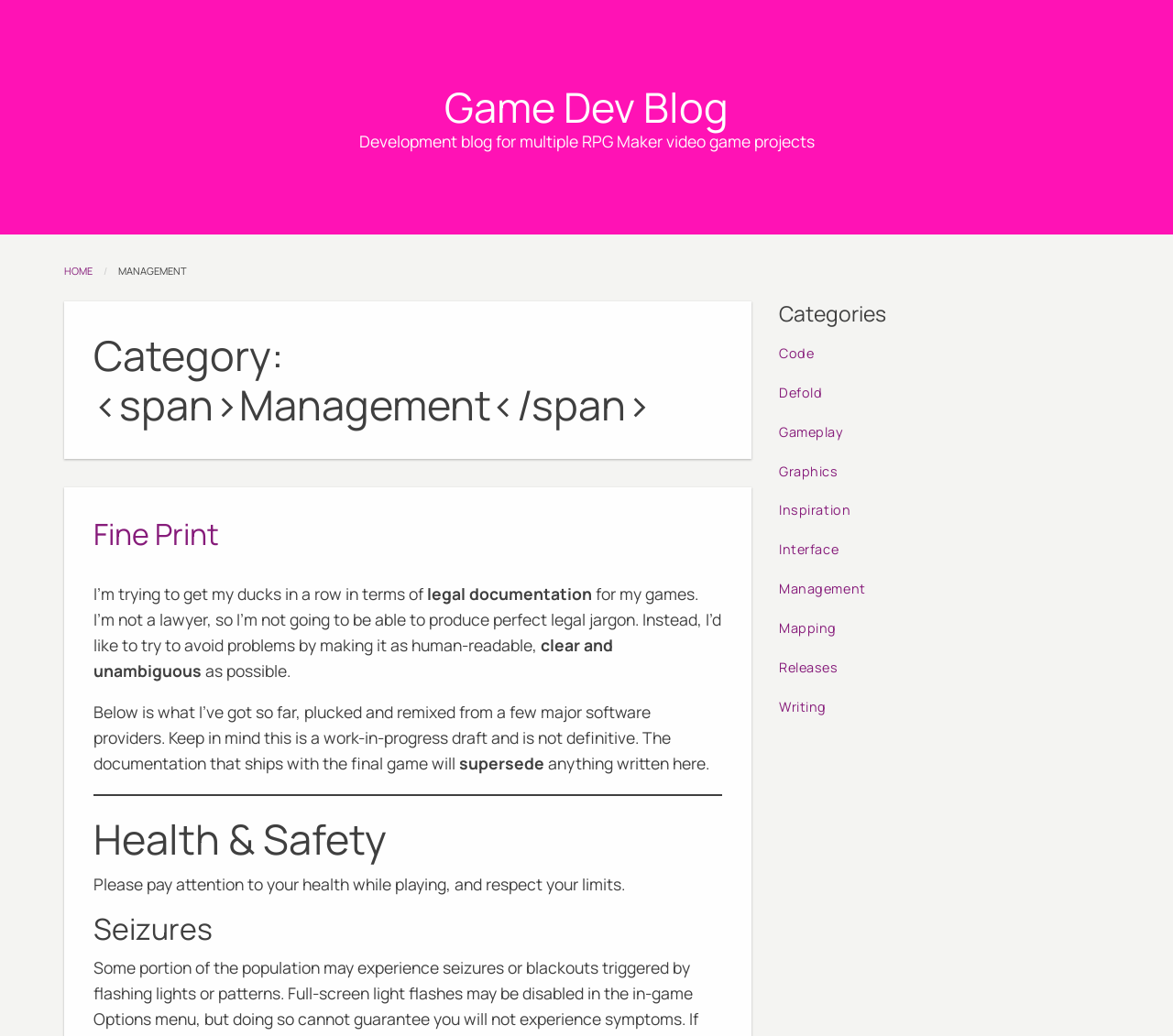What is the topic of the 'Fine Print' section?
Your answer should be a single word or phrase derived from the screenshot.

Legal documentation